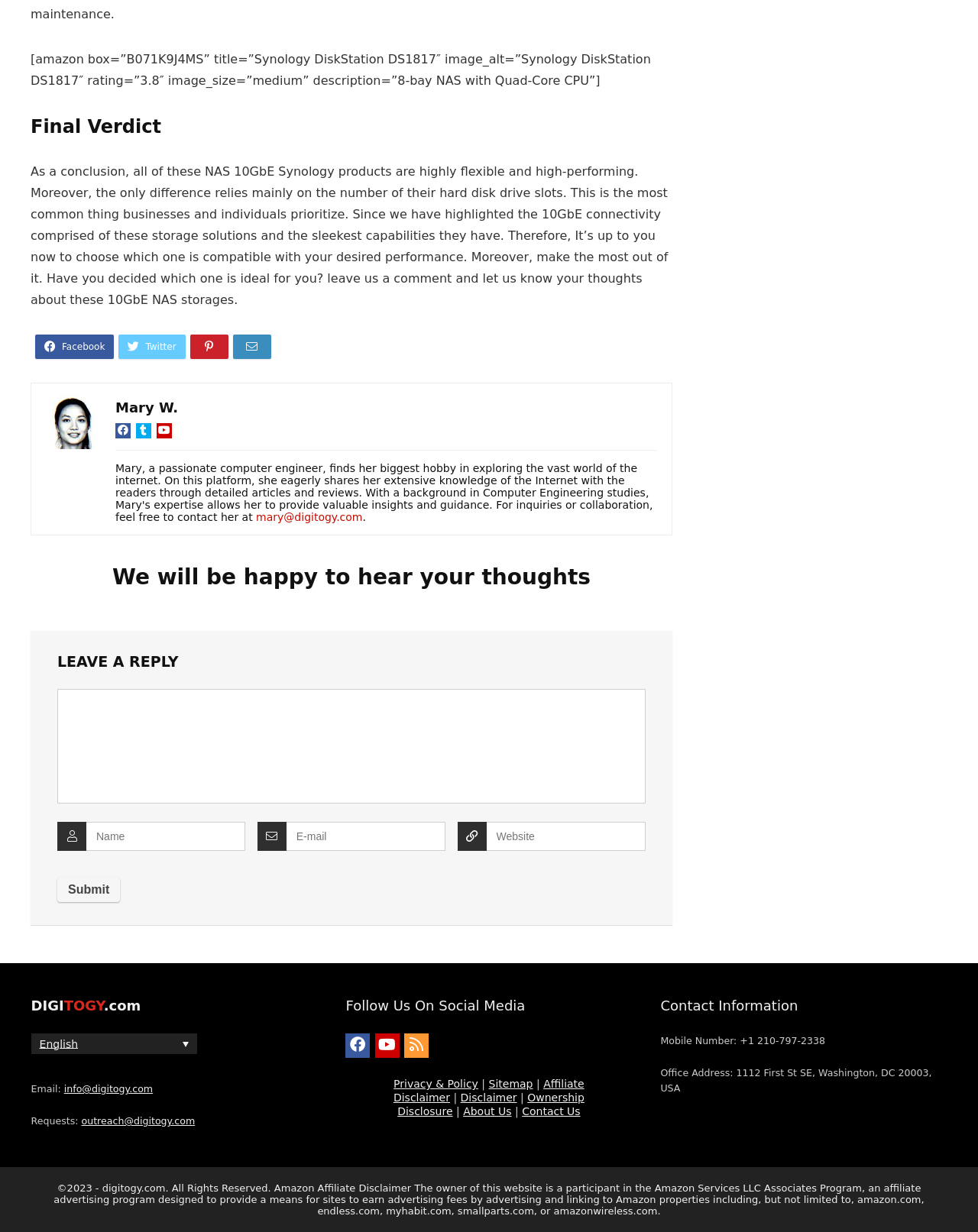Identify the bounding box coordinates for the region to click in order to carry out this instruction: "View Mary W.'s profile". Provide the coordinates using four float numbers between 0 and 1, formatted as [left, top, right, bottom].

[0.118, 0.324, 0.182, 0.337]